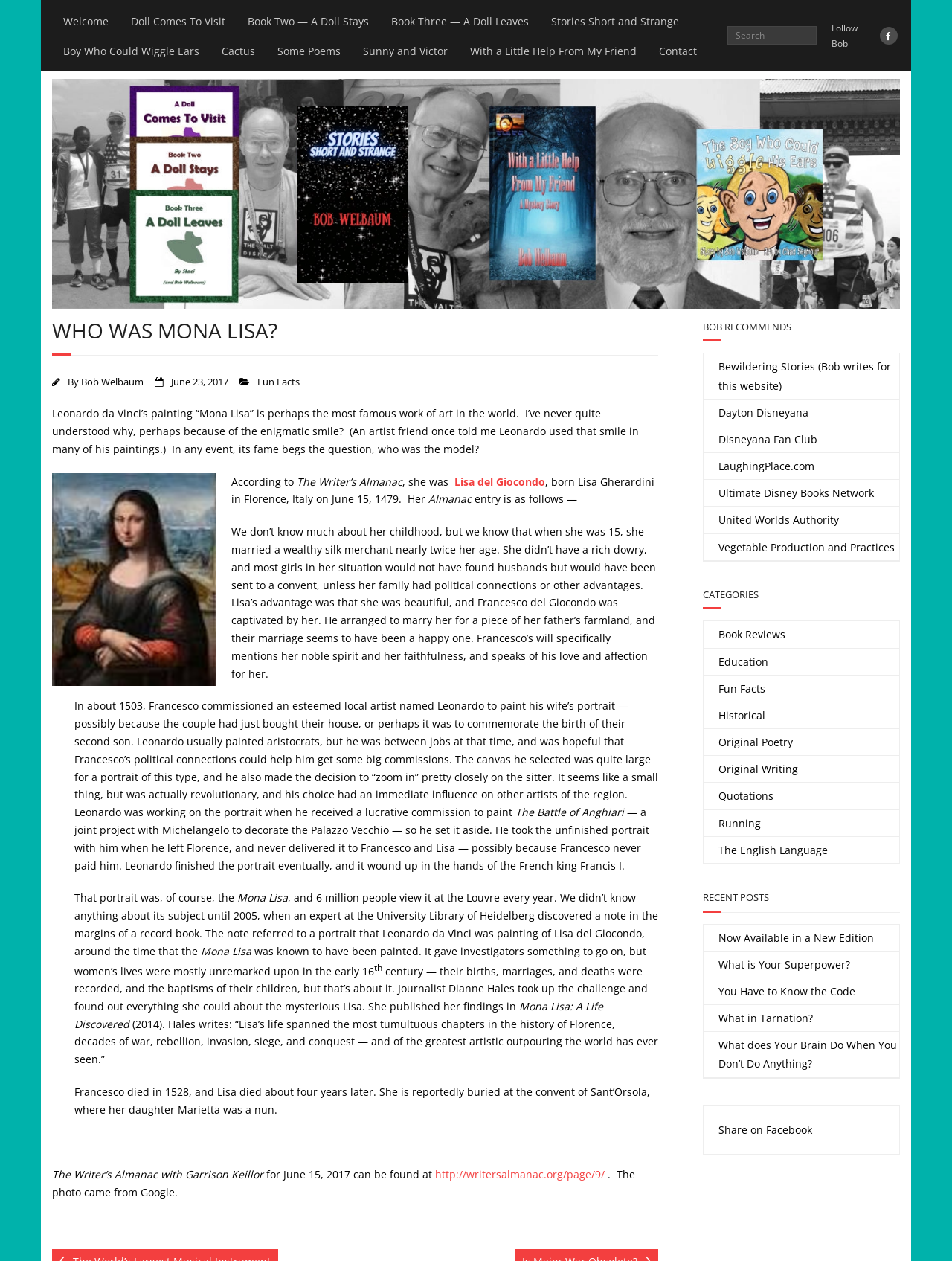Provide the bounding box coordinates of the section that needs to be clicked to accomplish the following instruction: "Visit Bob's homepage."

[0.055, 0.062, 0.945, 0.245]